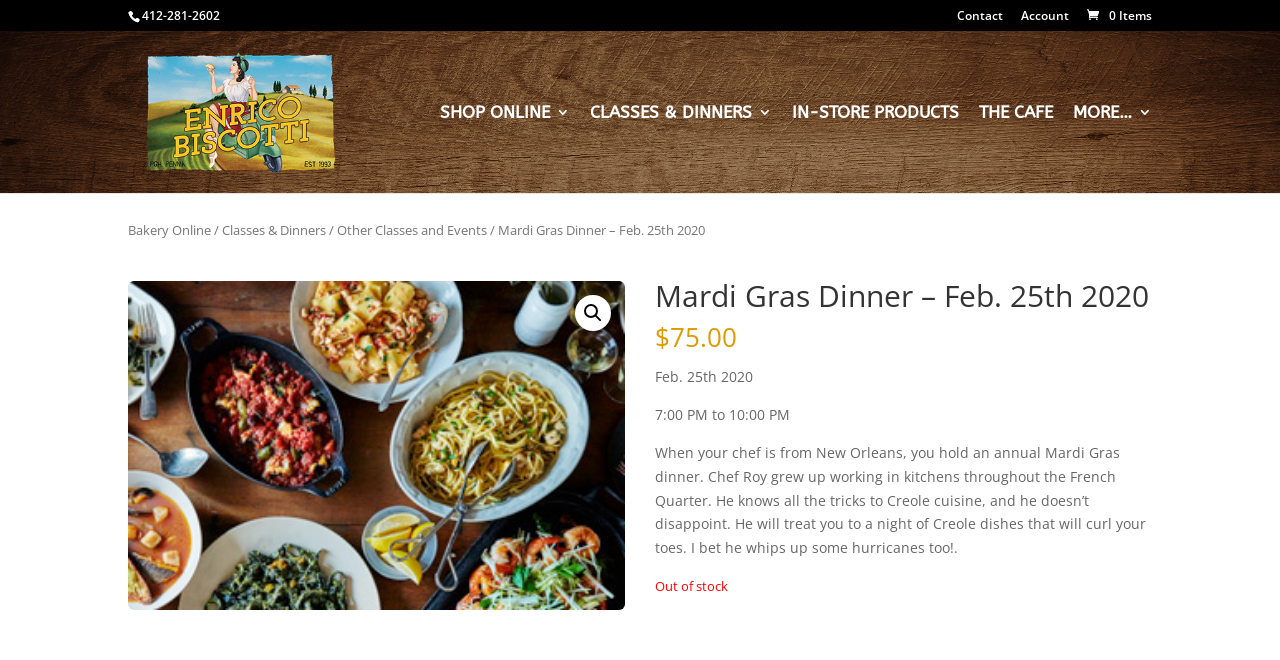Carefully examine the image and provide an in-depth answer to the question: What is the price of the Mardi Gras dinner?

The price of the Mardi Gras dinner can be found in the text '$75.00' which is located below the heading 'Mardi Gras Dinner – Feb. 25th 2020'.